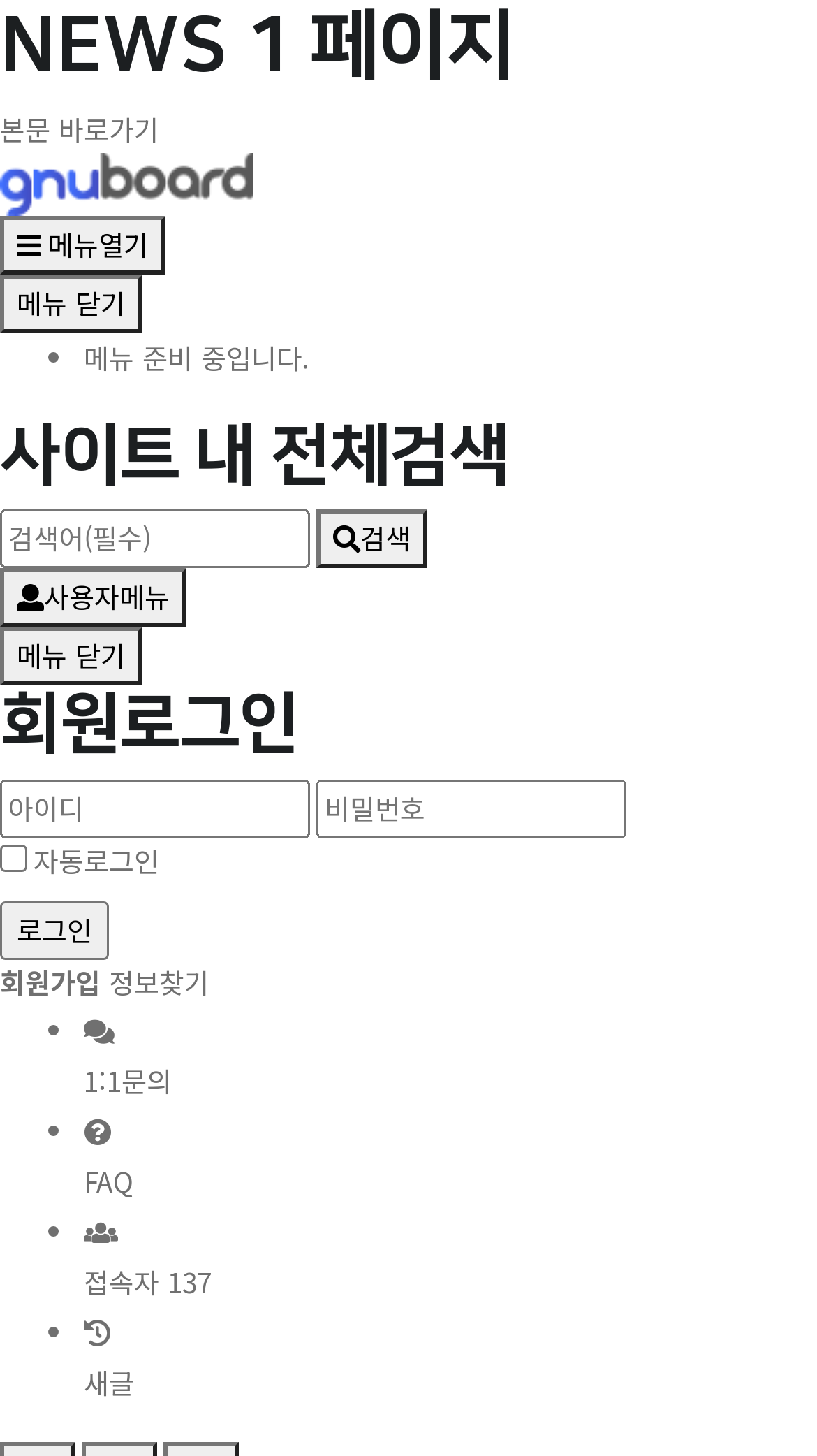Identify the bounding box coordinates for the UI element described as follows: parent_node: 자동로그인 name="mb_password" placeholder="비밀번호". Use the format (top-left x, top-left y, bottom-right x, bottom-right y) and ensure all values are floating point numbers between 0 and 1.

[0.387, 0.536, 0.767, 0.576]